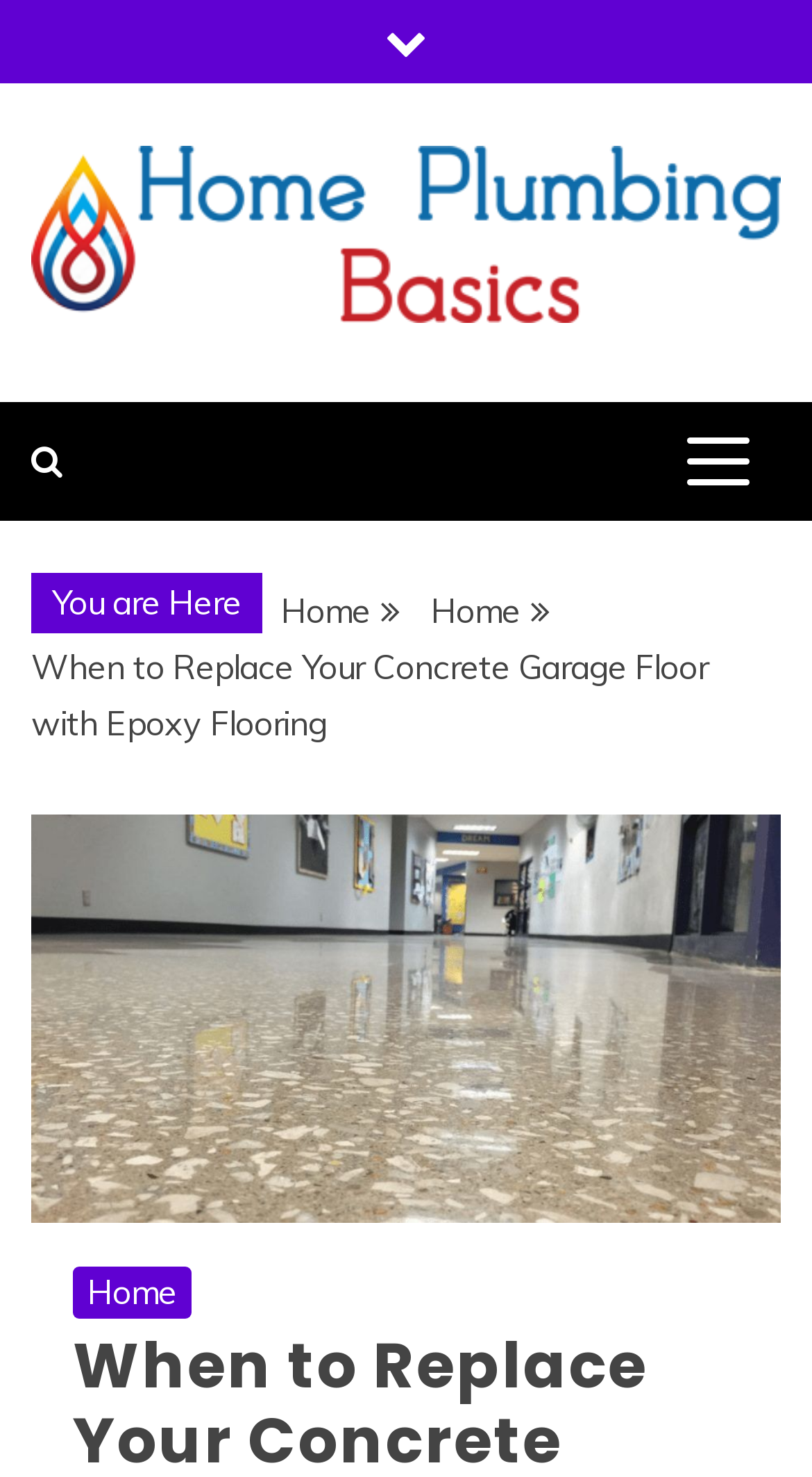Is the primary menu expanded?
Use the image to answer the question with a single word or phrase.

No